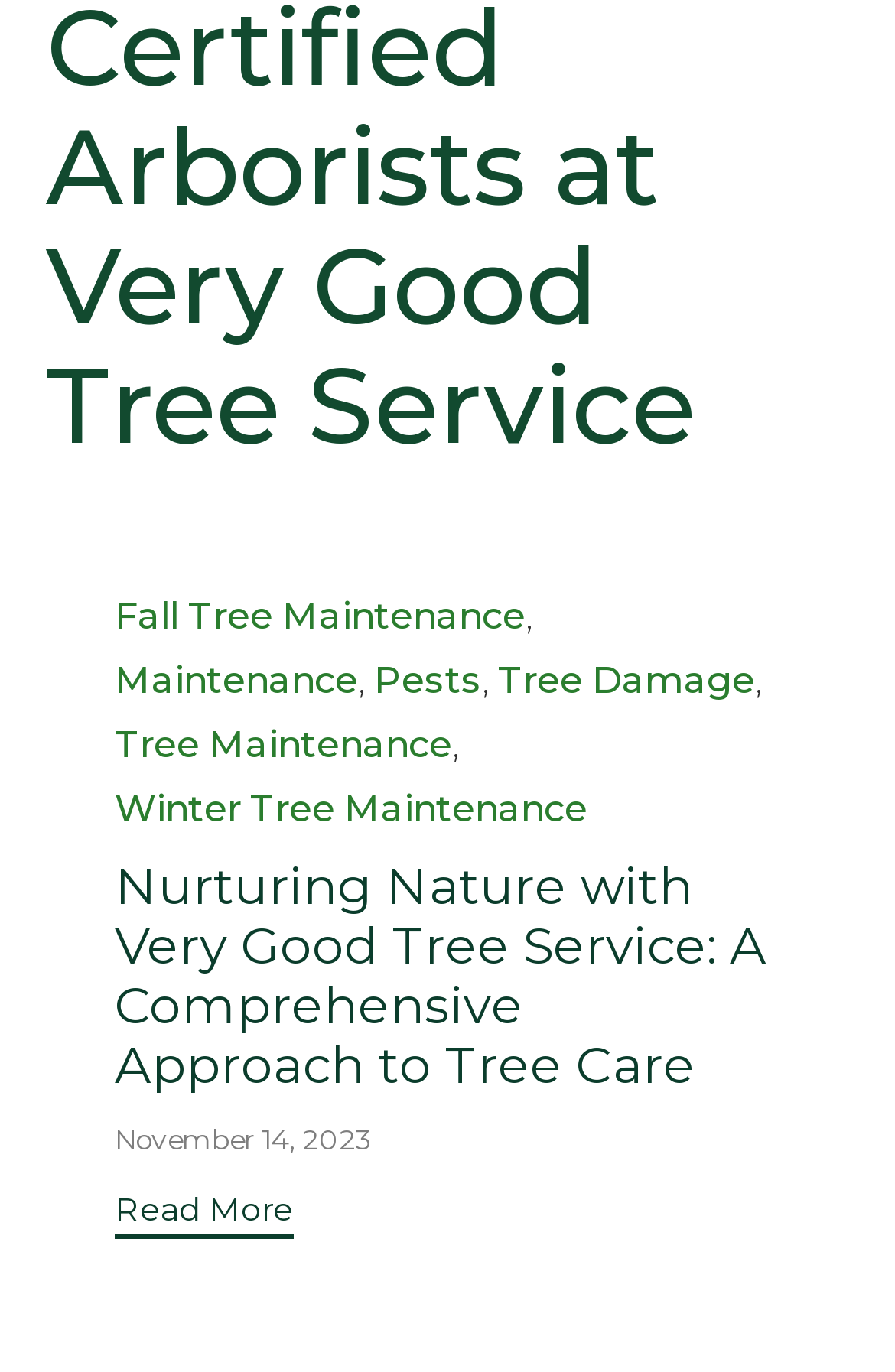Find the bounding box coordinates of the element to click in order to complete this instruction: "Read the cover story of this month’s issue". The bounding box coordinates must be four float numbers between 0 and 1, denoted as [left, top, right, bottom].

None